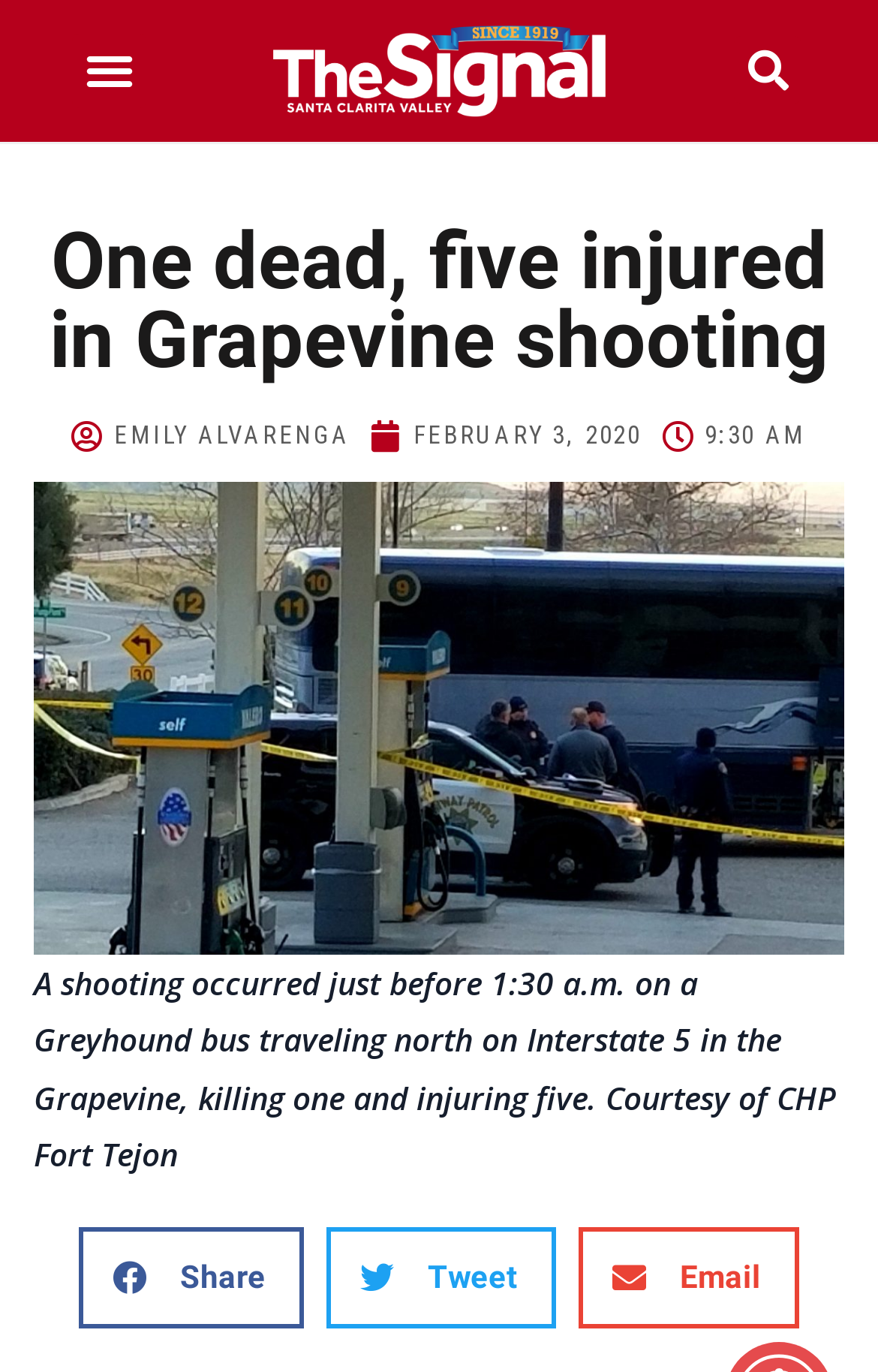Determine the primary headline of the webpage.

One dead, five injured in Grapevine shooting